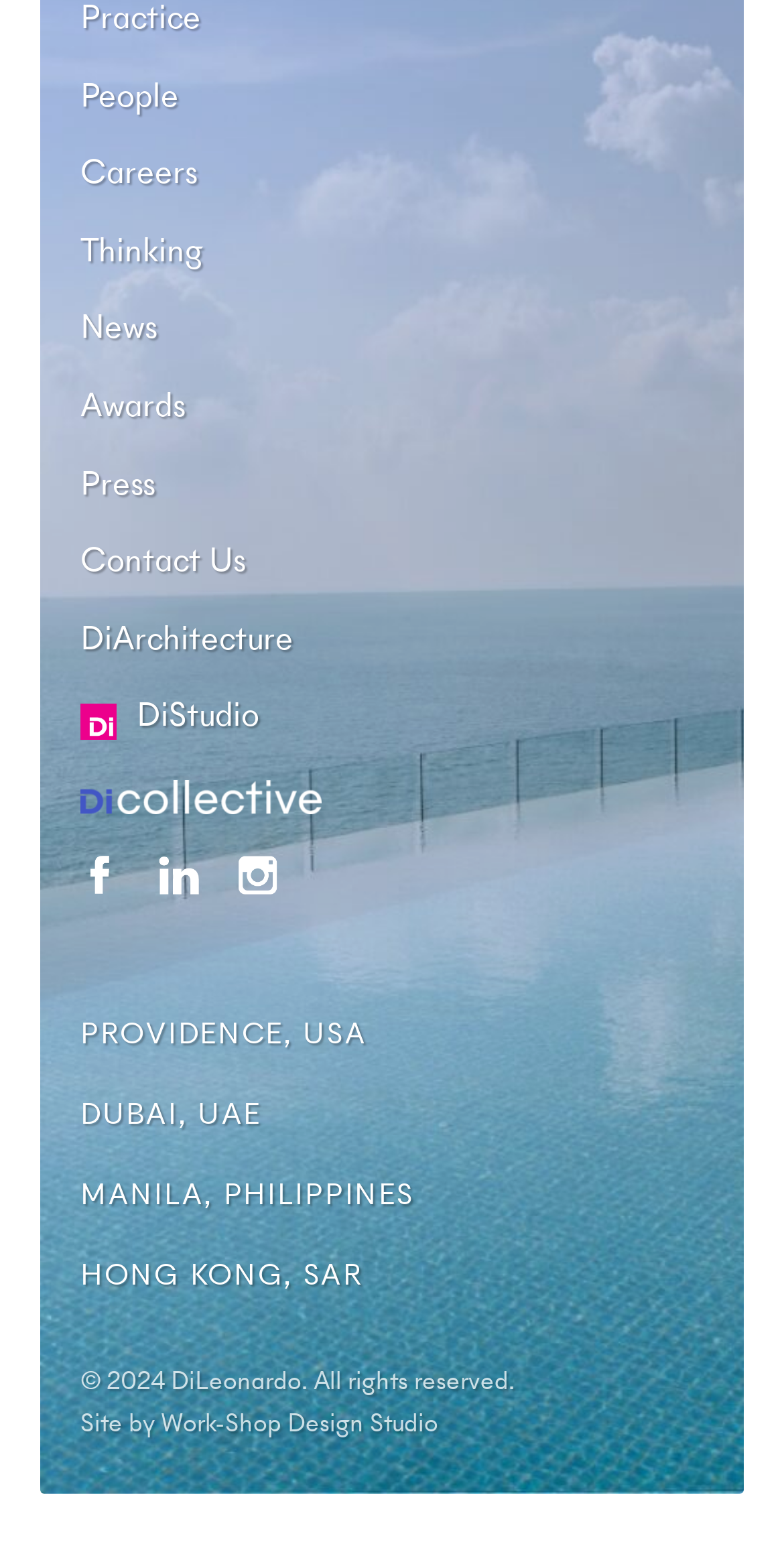What is the year mentioned in the copyright notice?
Refer to the screenshot and deliver a thorough answer to the question presented.

At the bottom of the webpage, I found a copyright notice '© 2024 DiLeonardo. All rights reserved.', which mentions the year 2024.